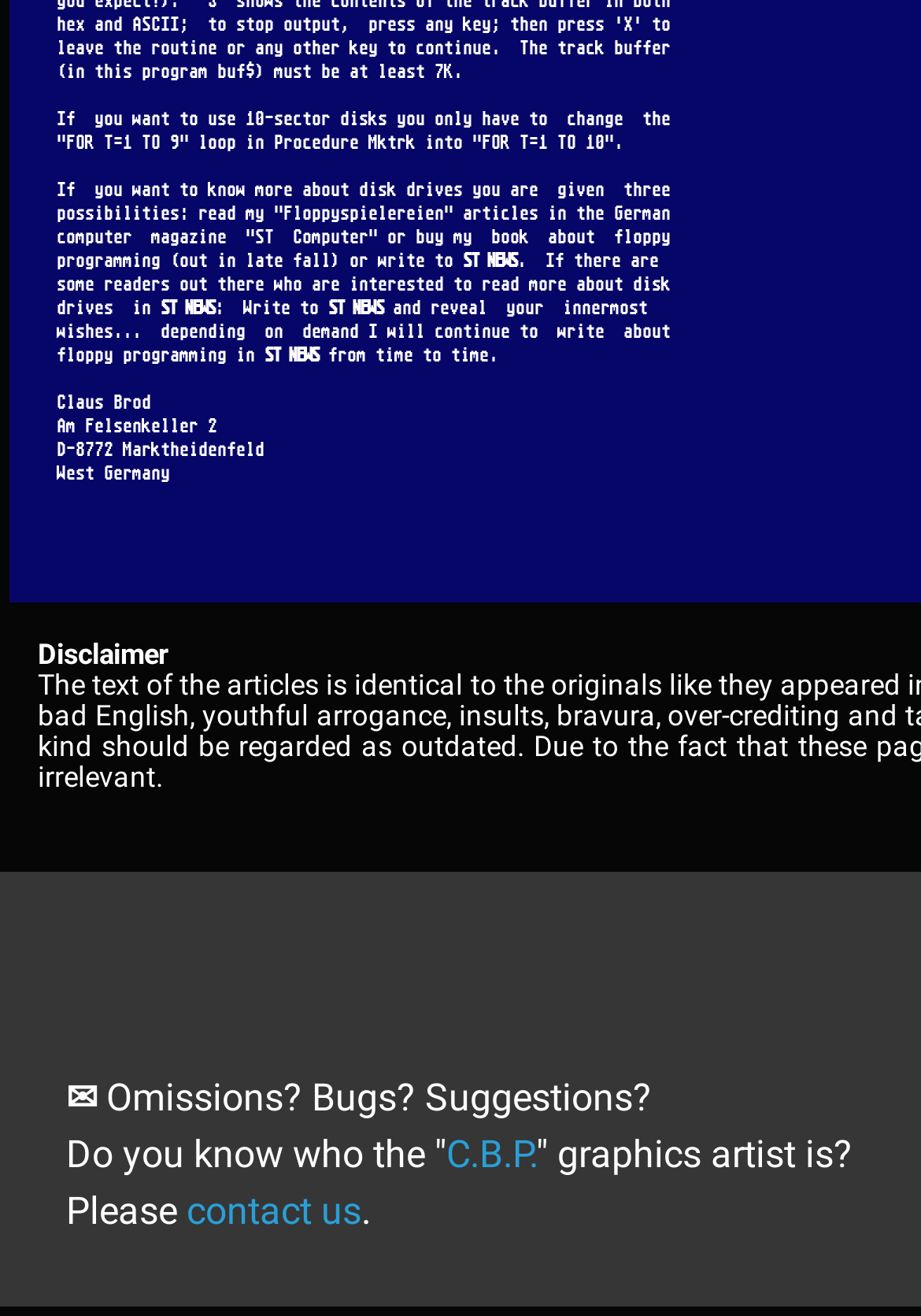What is the minimum size of the track buffer?
Refer to the image and offer an in-depth and detailed answer to the question.

I found the minimum size of the track buffer by reading the text that says '(in this program buf$) must be at least 7K.'